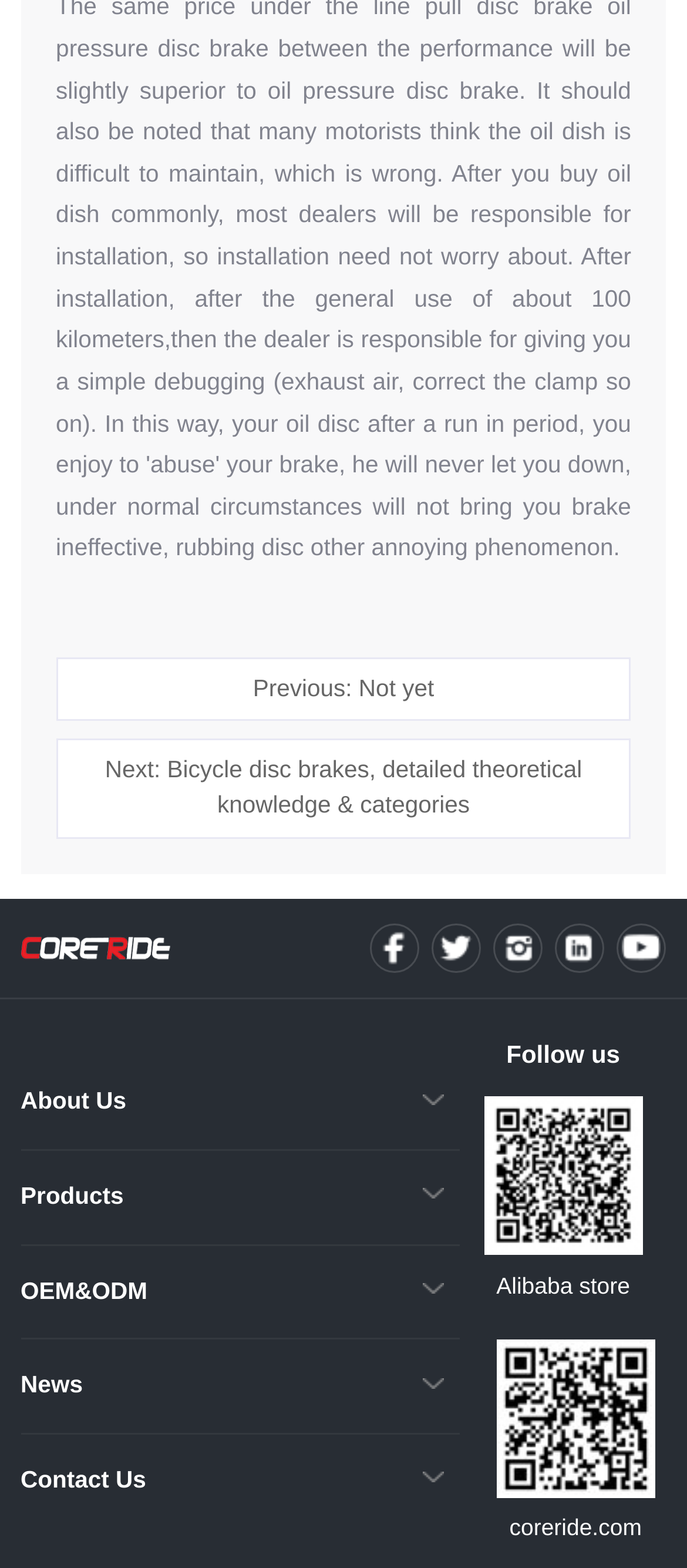What is the previous topic?
Look at the image and answer with only one word or phrase.

Not yet